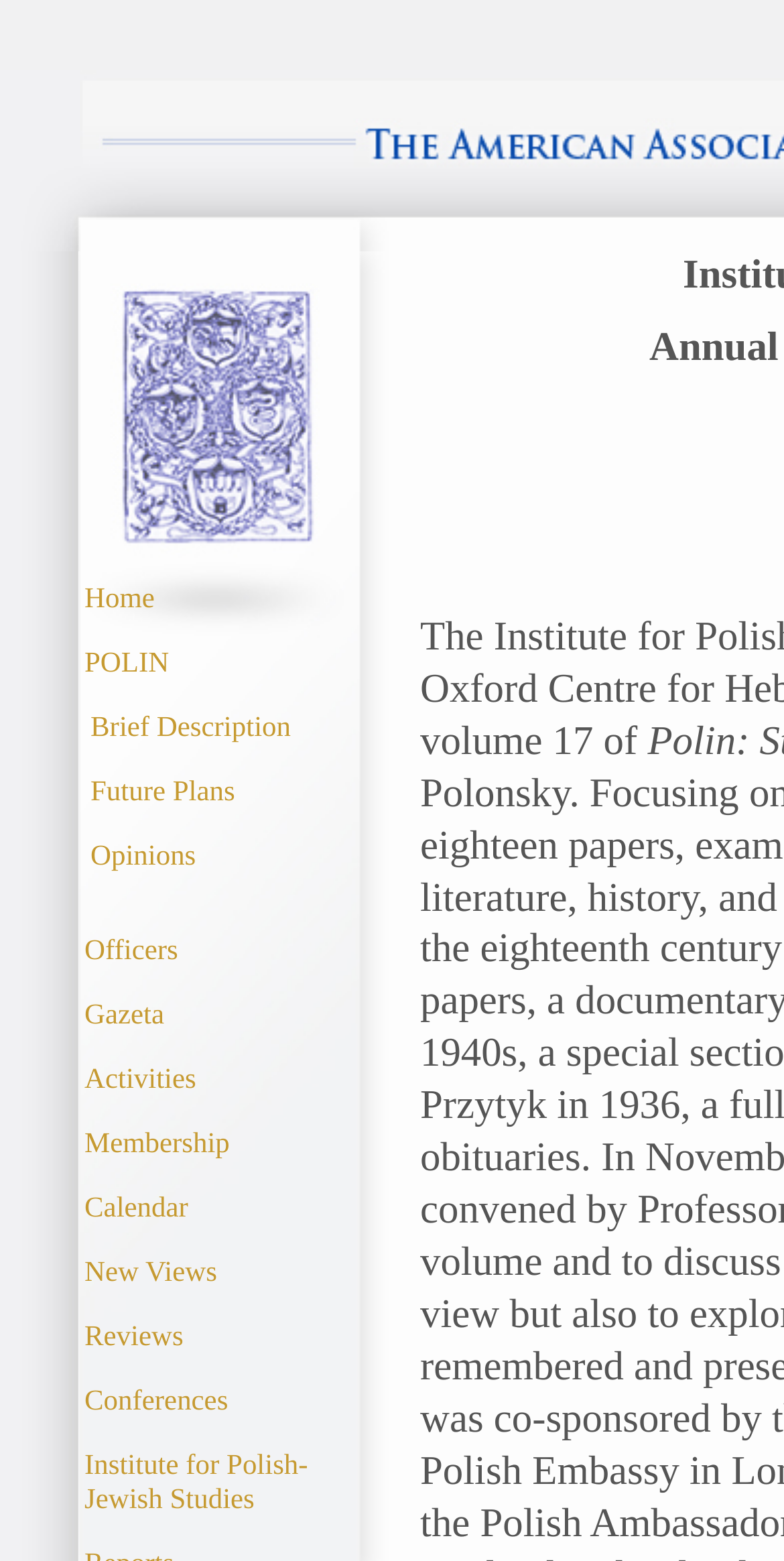Locate the bounding box for the described UI element: "POLIN". Ensure the coordinates are four float numbers between 0 and 1, formatted as [left, top, right, bottom].

[0.108, 0.415, 0.216, 0.435]